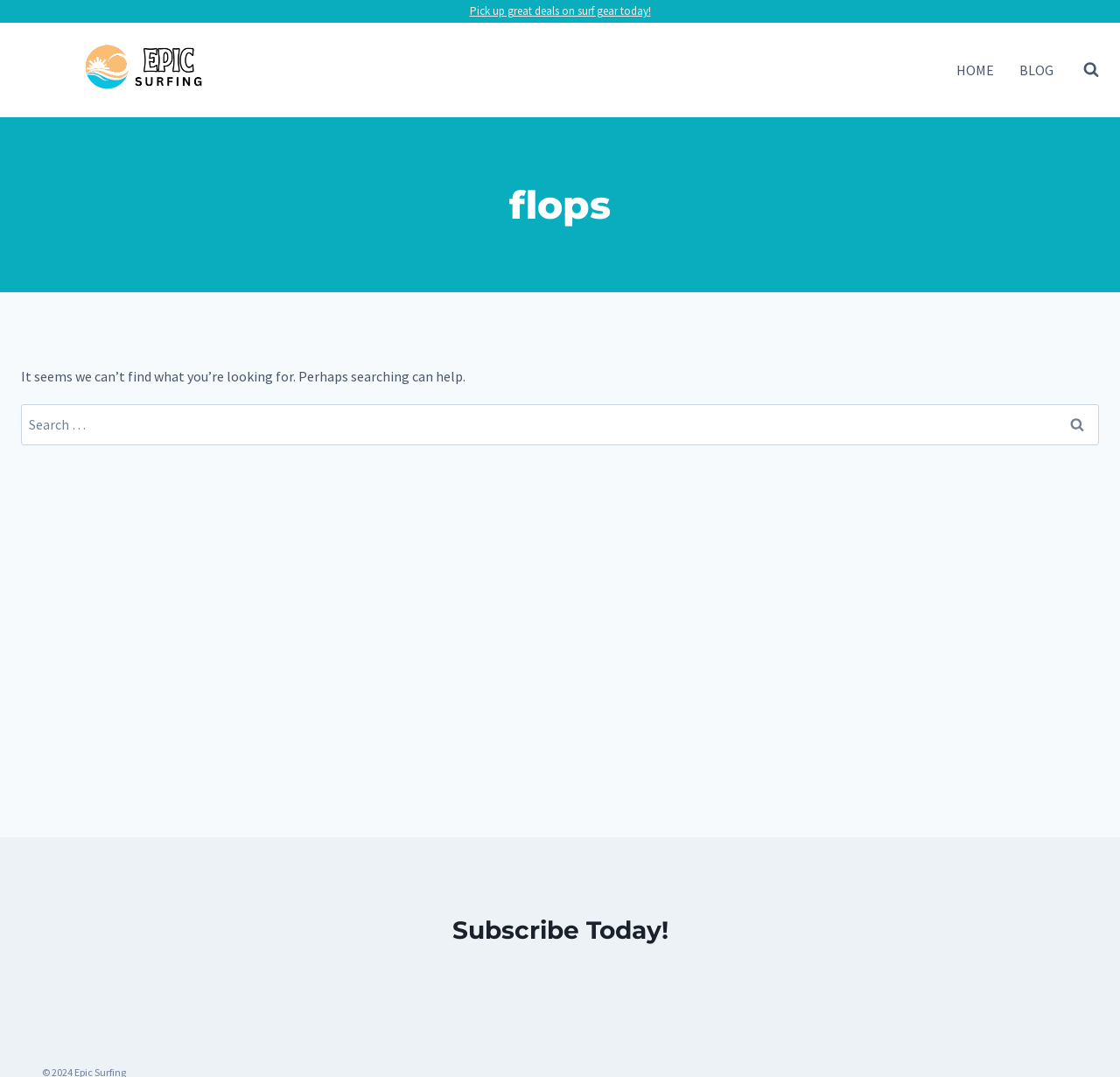Provide your answer in a single word or phrase: 
What is the text on the top-left link?

Epic Surfing